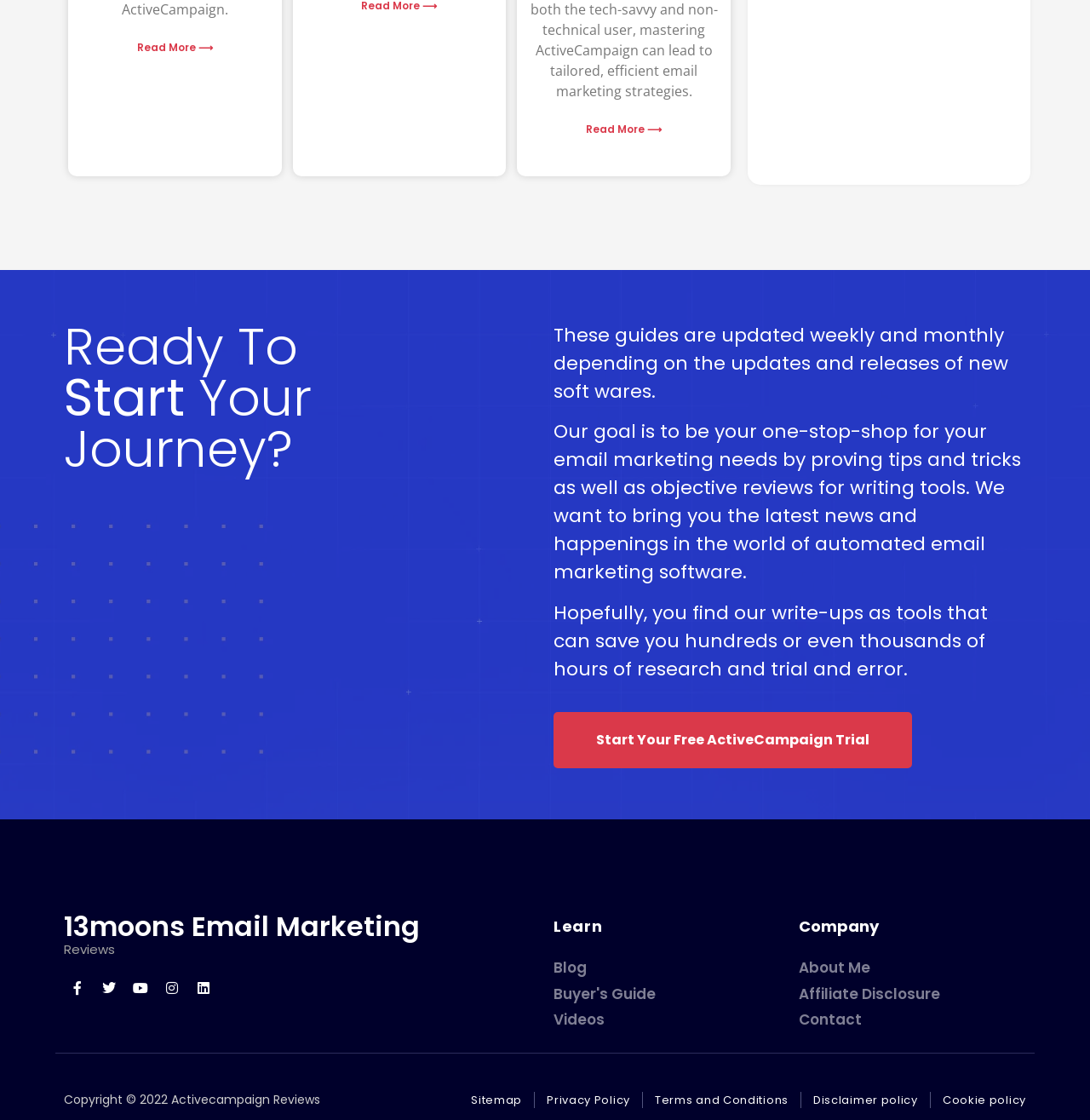Please indicate the bounding box coordinates for the clickable area to complete the following task: "Read more about Mastering ActiveCampaign". The coordinates should be specified as four float numbers between 0 and 1, i.e., [left, top, right, bottom].

[0.126, 0.036, 0.195, 0.049]